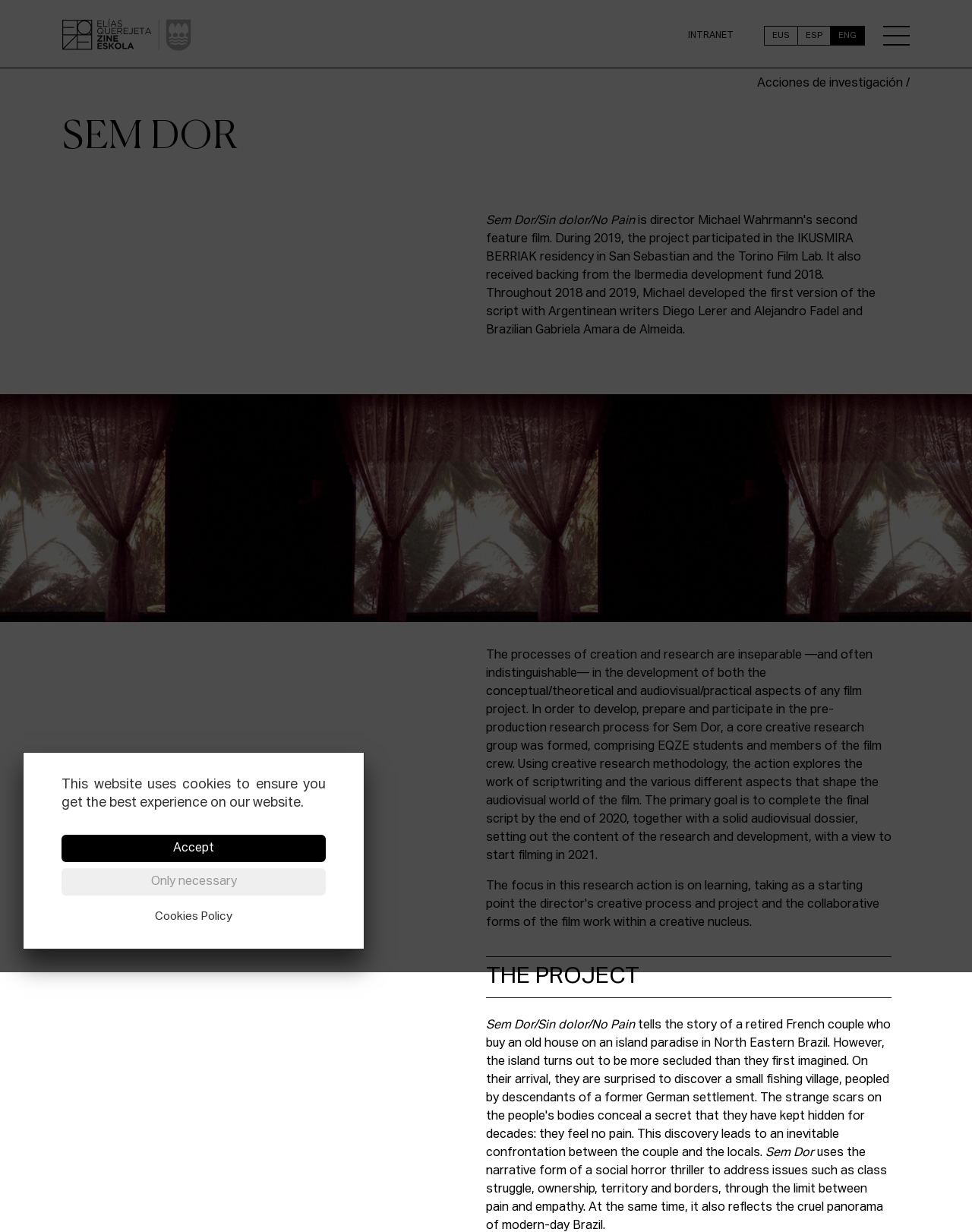Extract the bounding box of the UI element described as: "Esp".

[0.821, 0.023, 0.854, 0.033]